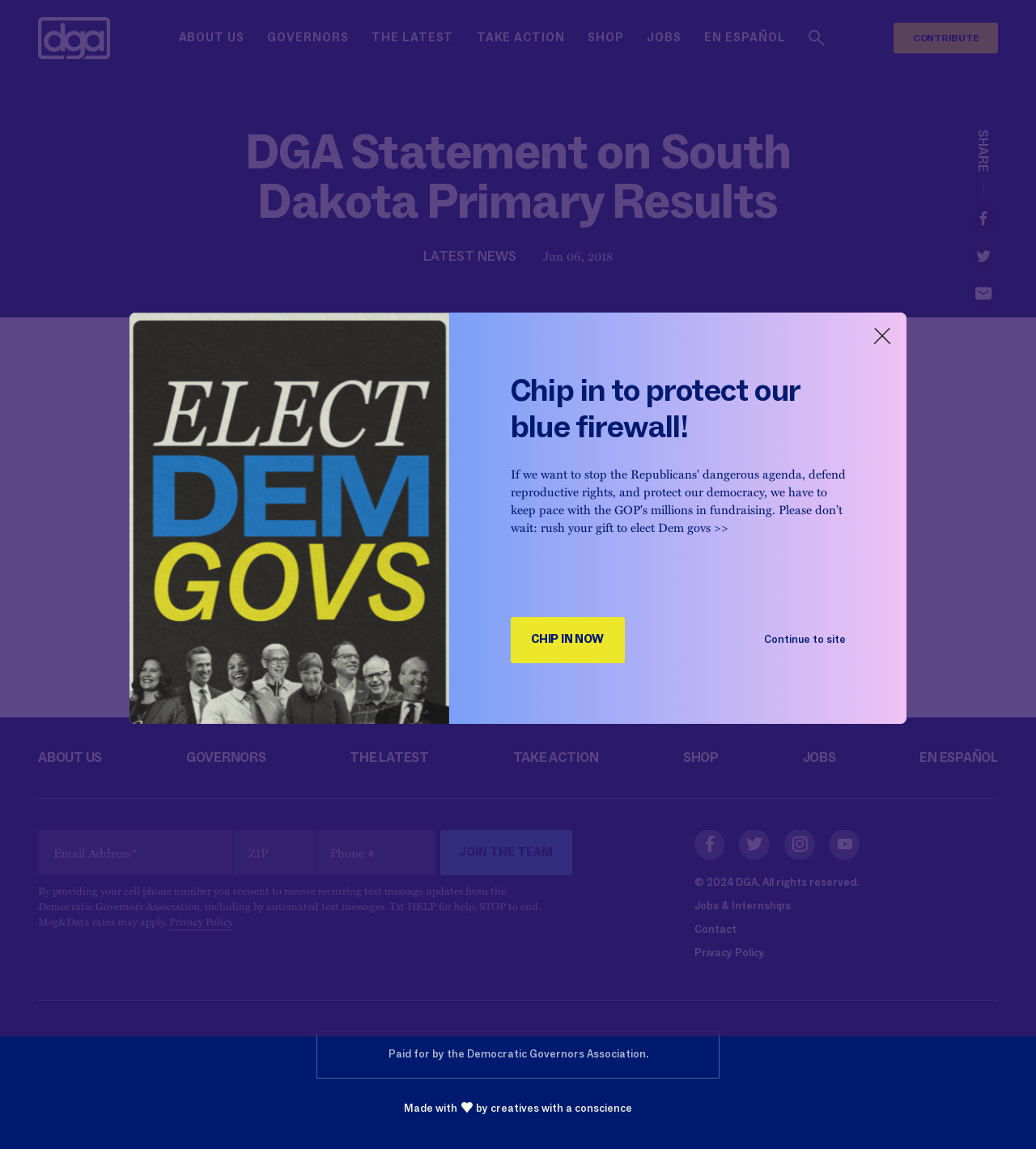Look at the image and give a detailed response to the following question: What is the topic of the statement on the webpage?

I read the statement on the webpage and found that it is regarding the South Dakota primary election results, where the Democratic Governors Association congratulates state Sen. Billie Sutton on becoming the Democratic nominee.